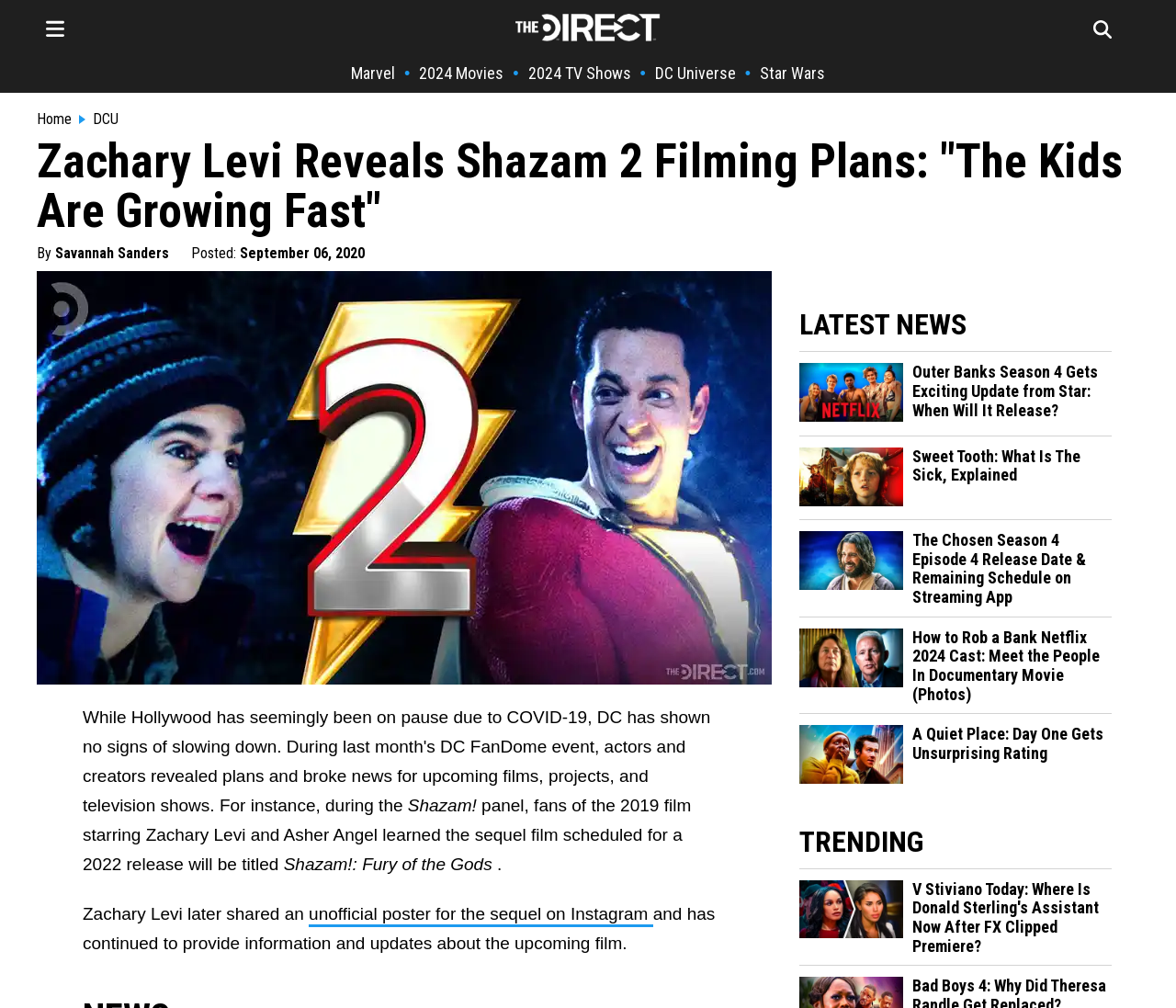Kindly provide the bounding box coordinates of the section you need to click on to fulfill the given instruction: "Read about Shazam! Fury of the Gods".

[0.347, 0.79, 0.409, 0.809]